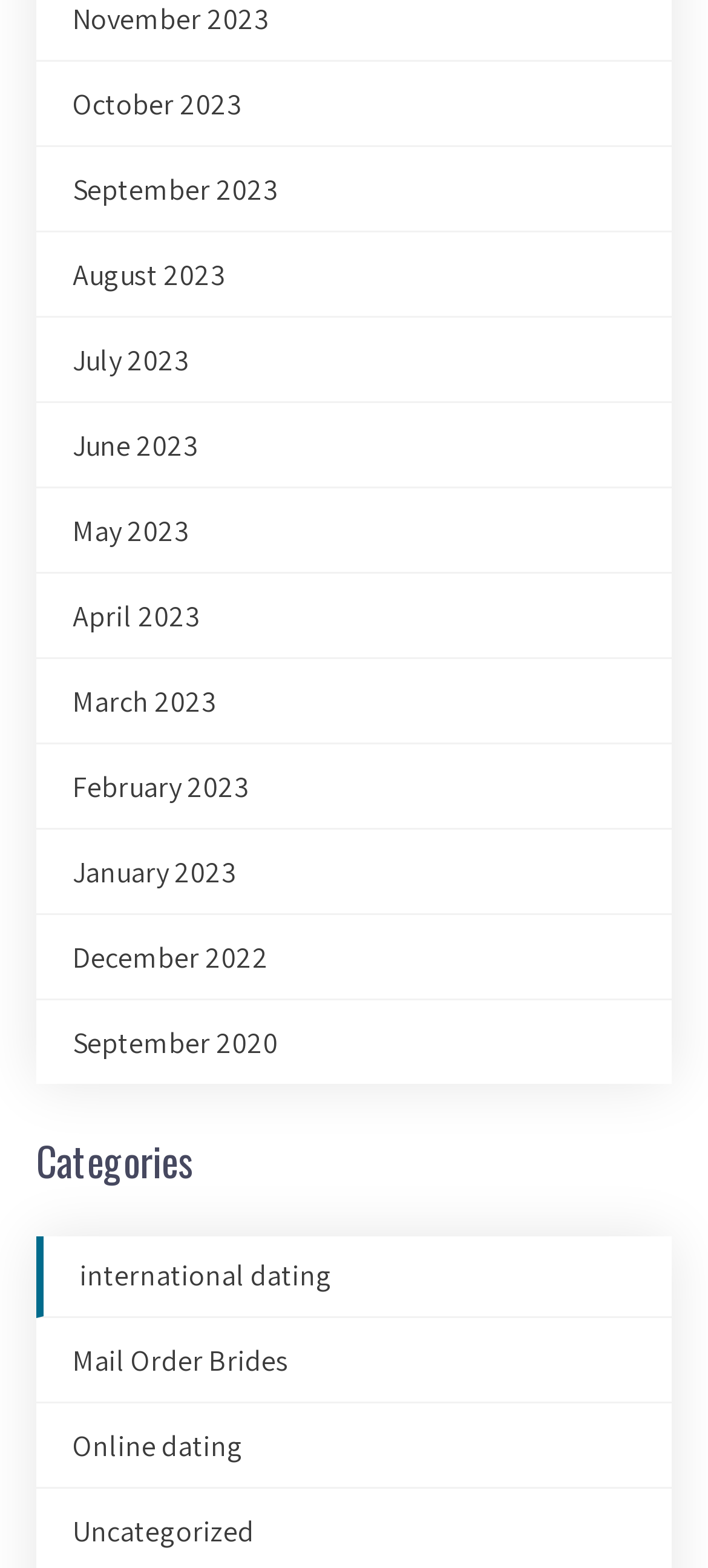Please determine the bounding box coordinates of the element to click on in order to accomplish the following task: "Check Uncategorized". Ensure the coordinates are four float numbers ranging from 0 to 1, i.e., [left, top, right, bottom].

[0.103, 0.964, 0.359, 0.988]